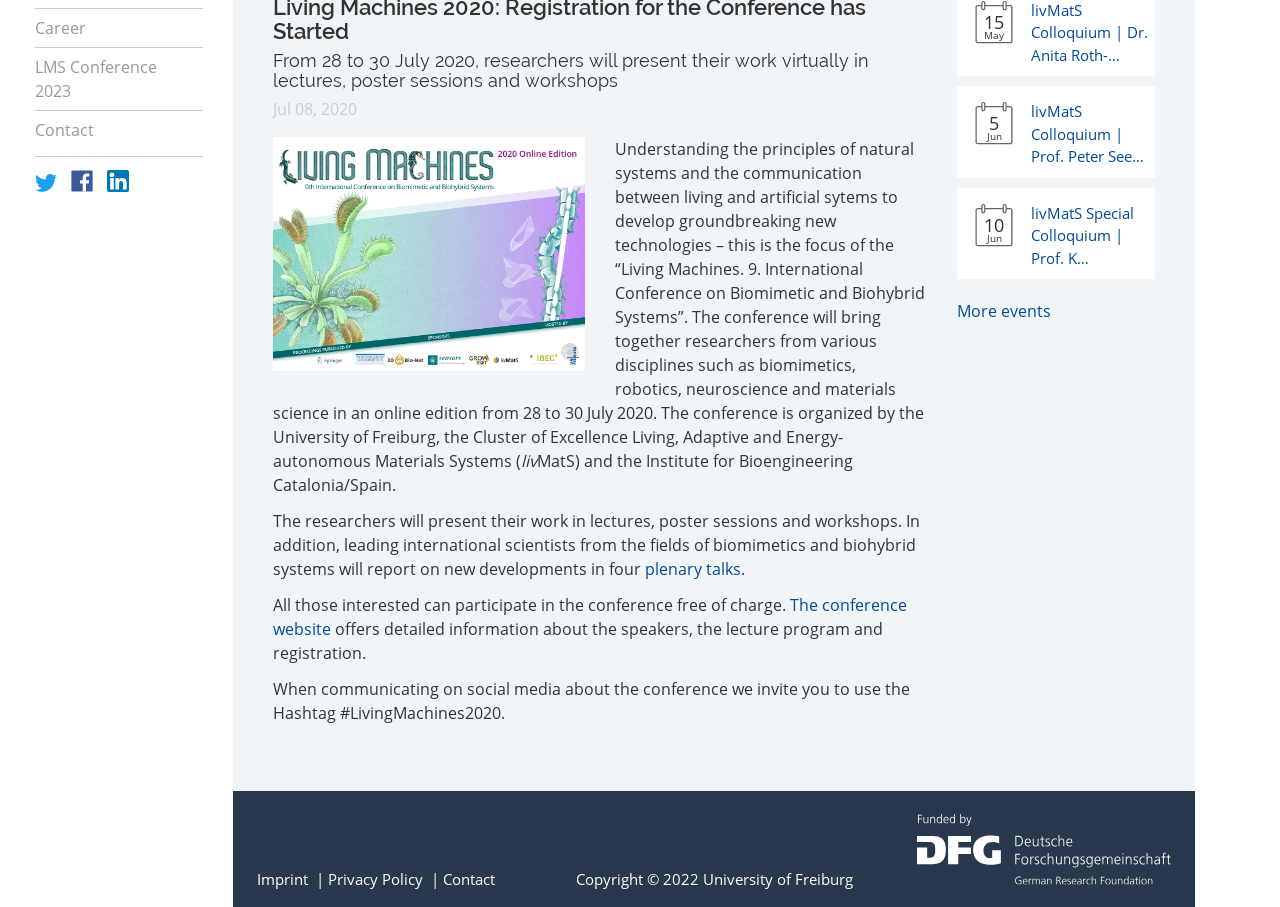Identify the bounding box coordinates for the UI element described as: "LMS Conference 2023". The coordinates should be provided as four floats between 0 and 1: [left, top, right, bottom].

[0.027, 0.052, 0.159, 0.121]